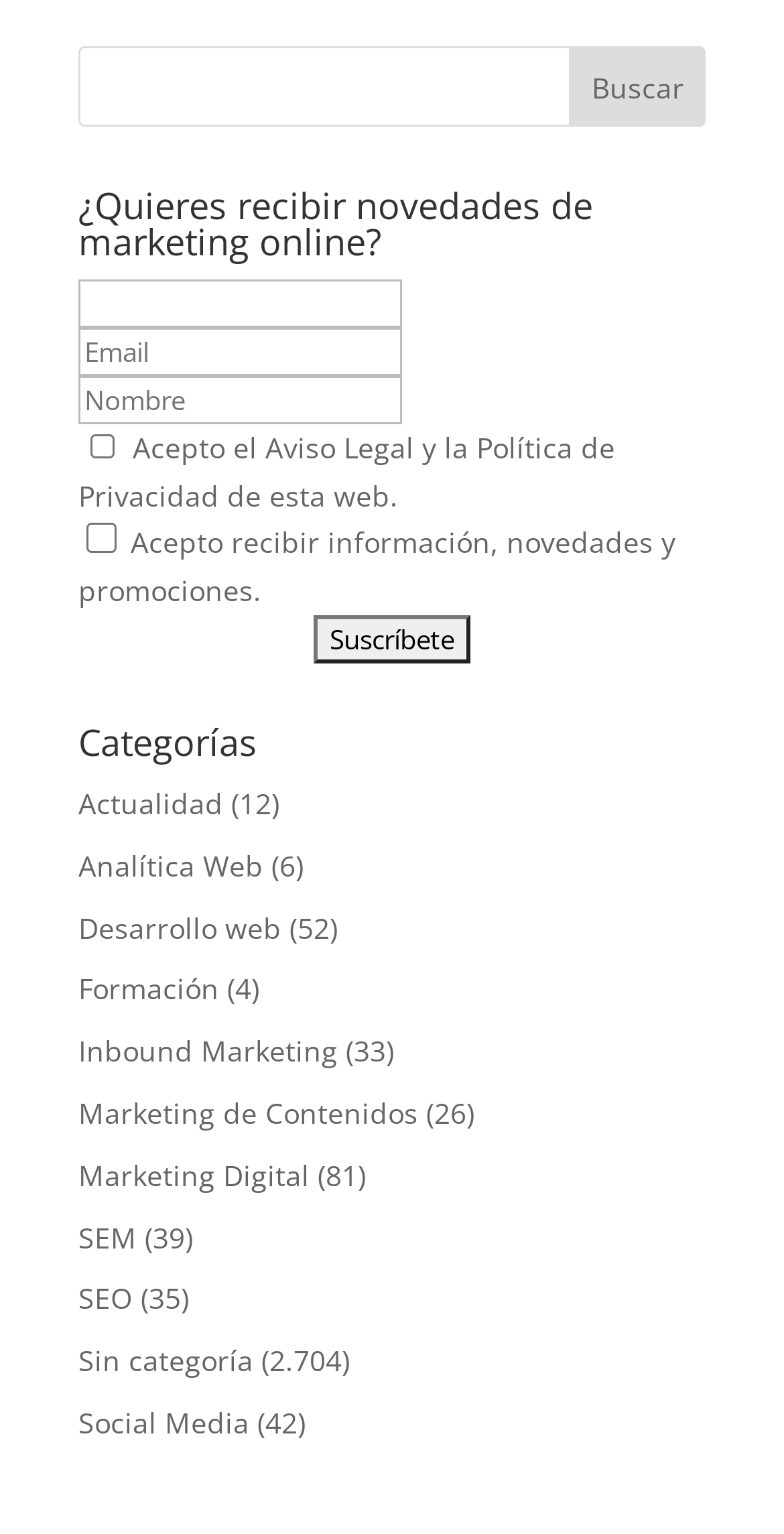Please give a succinct answer to the question in one word or phrase:
What is the text on the button next to the search textbox?

Buscar